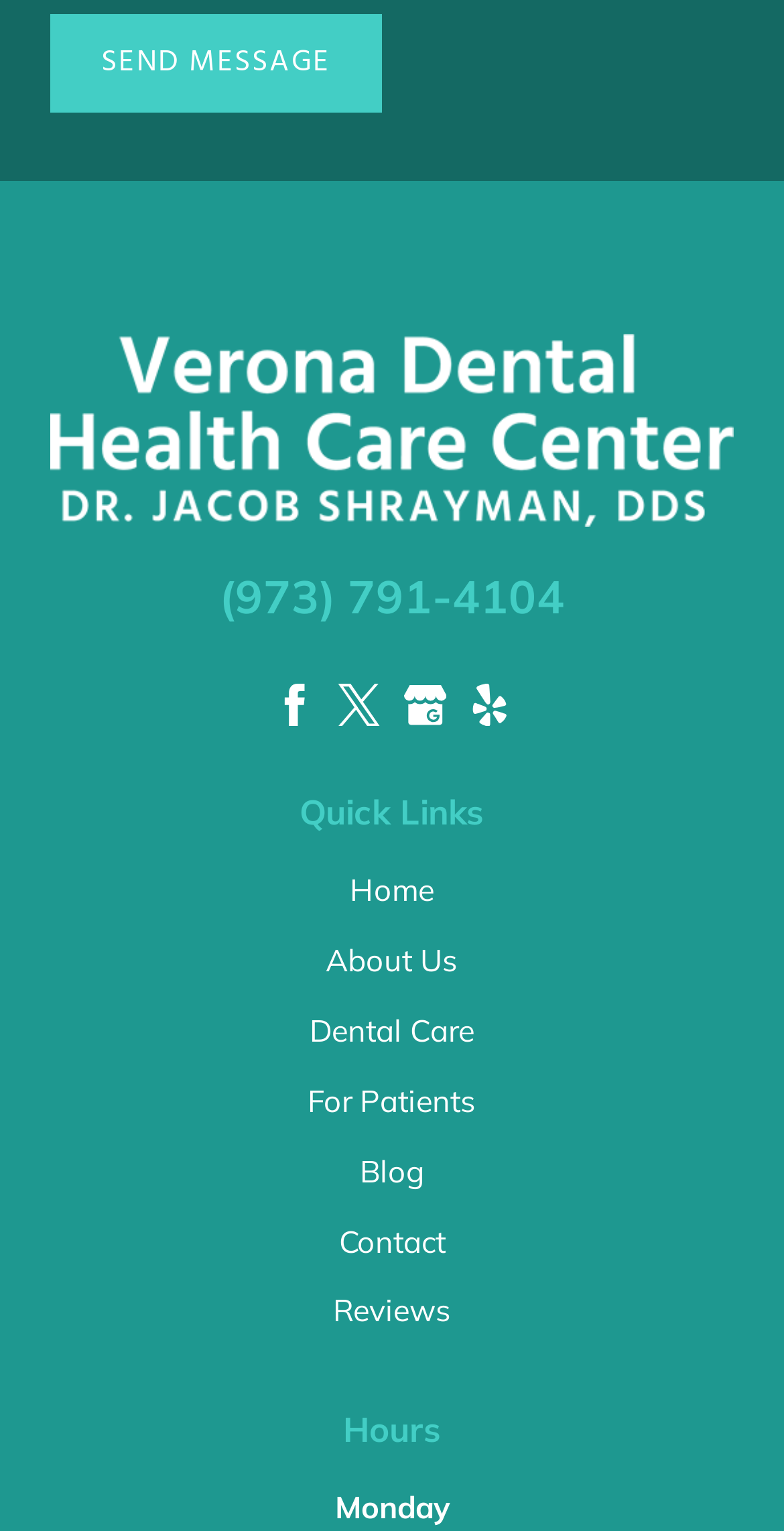Provide the bounding box coordinates for the UI element described in this sentence: "parent_node: (973) 791-4104 aria-label="Home" title="Home"". The coordinates should be four float values between 0 and 1, i.e., [left, top, right, bottom].

[0.064, 0.217, 0.936, 0.344]